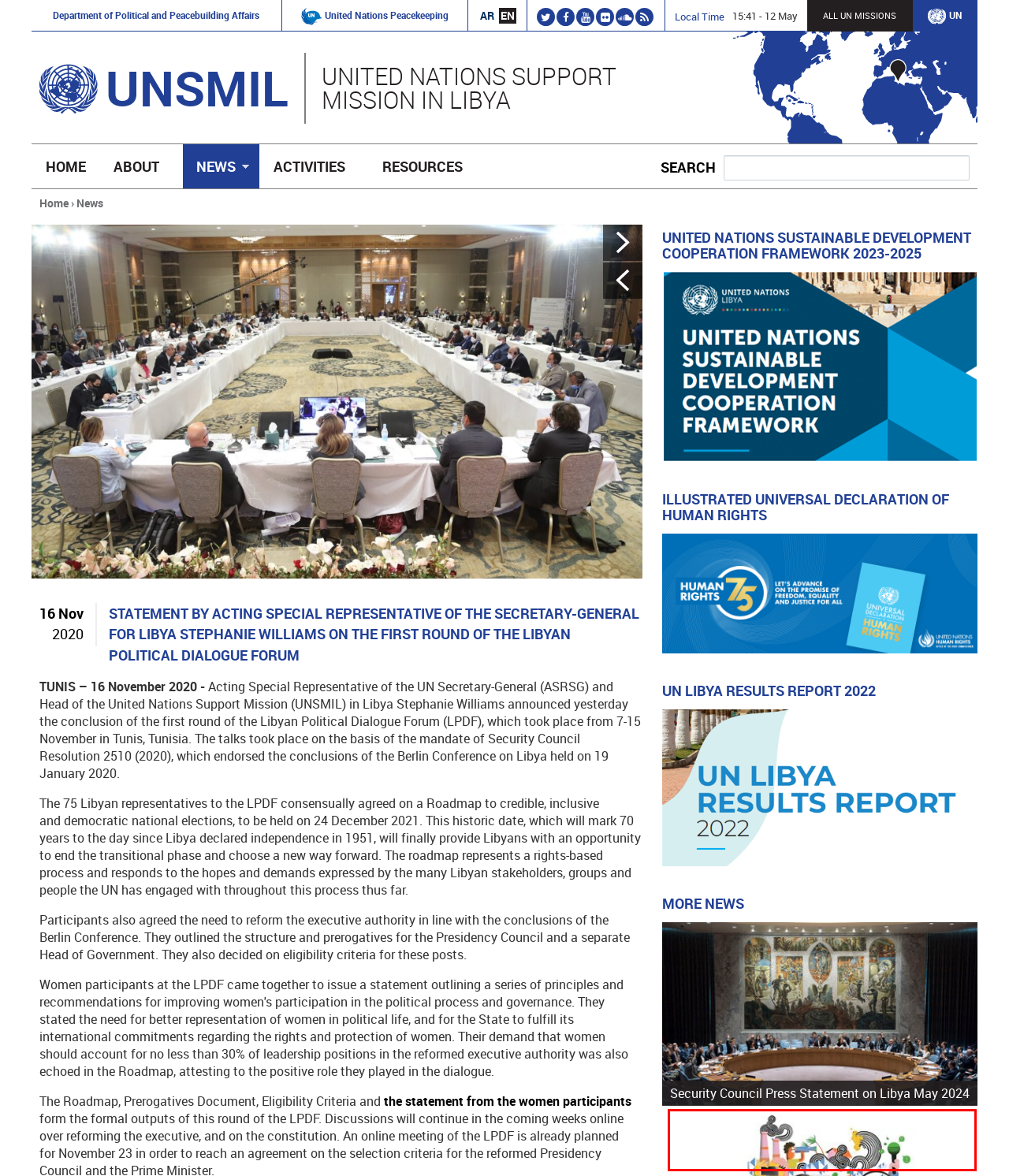Within the provided webpage screenshot, find the red rectangle bounding box and perform OCR to obtain the text content.

NEW YORK - The members of the Security Council expressed their gratitude to the Special Representative of the Secretary-General (SRSG) for Libya and Head of the United Nations Support Mission in Libya (UNSMIL), Abd